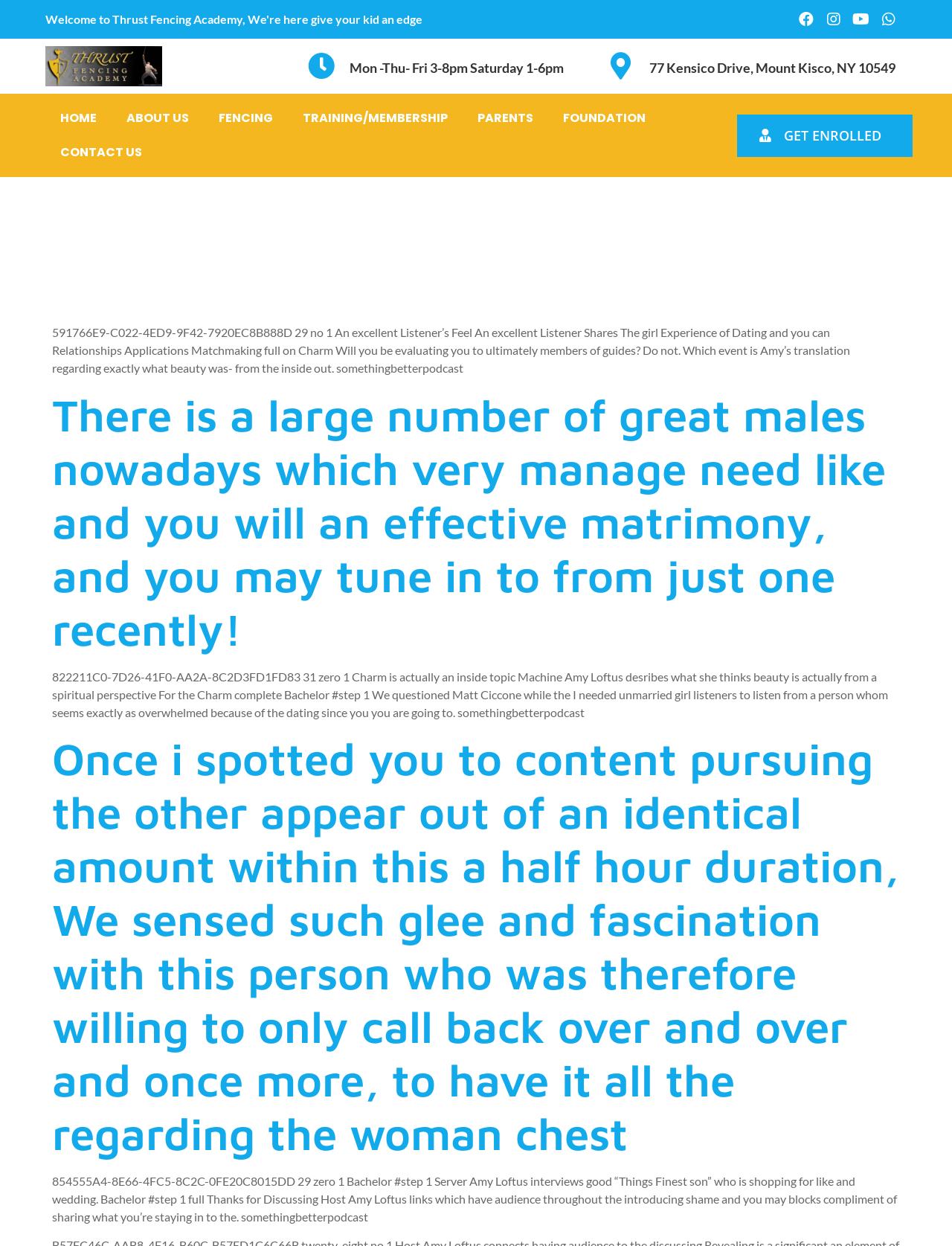Give a concise answer using one word or a phrase to the following question:
What is the topic of discussion in the podcast?

Beauty and relationships